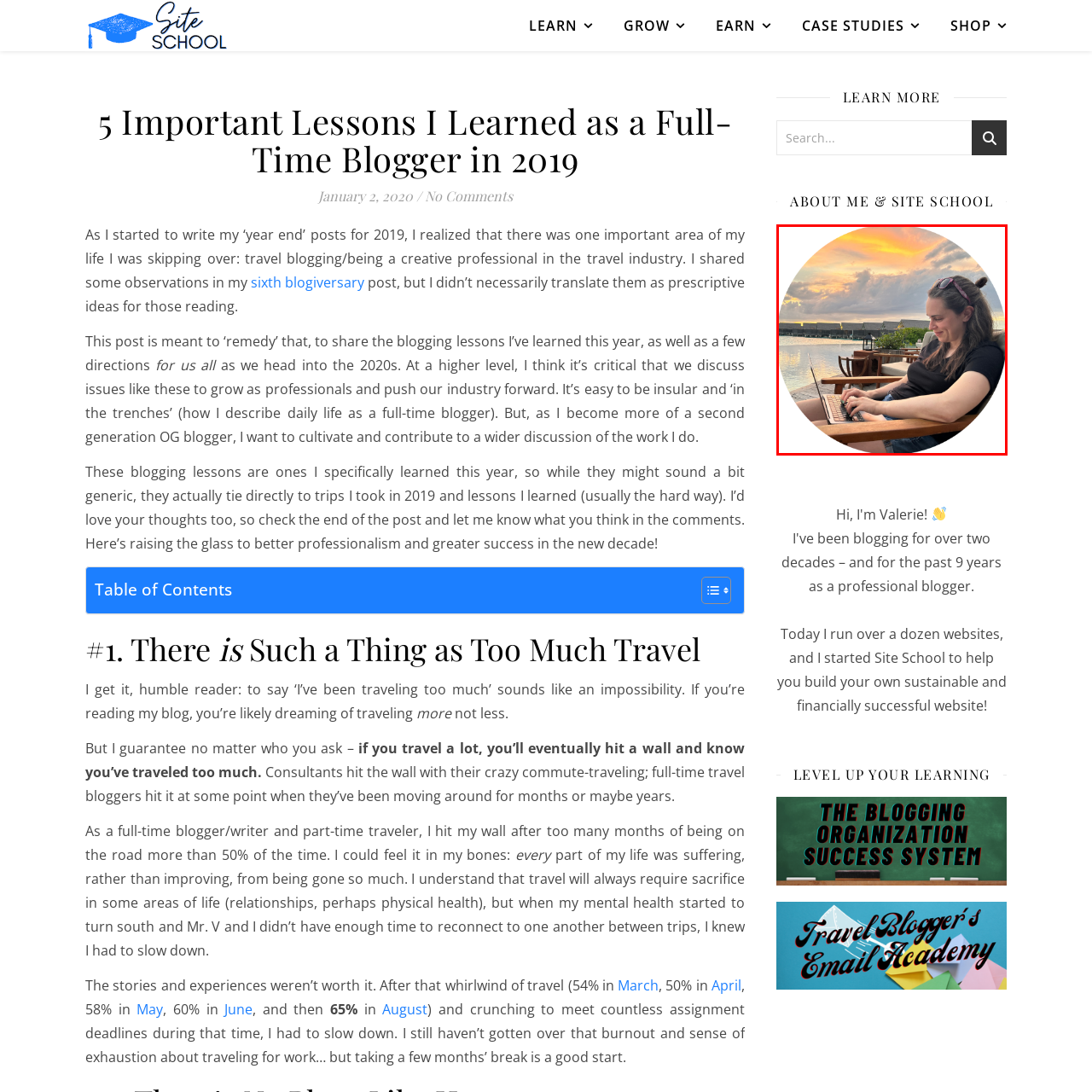Analyze the image surrounded by the red outline and answer the ensuing question with as much detail as possible based on the image:
What type of person is the woman in the image?

The woman's casual outfit, sunglasses, and laptop by the water's edge suggest that she is a modern digital nomad, enjoying the beauty of her surroundings while engaging in her work.